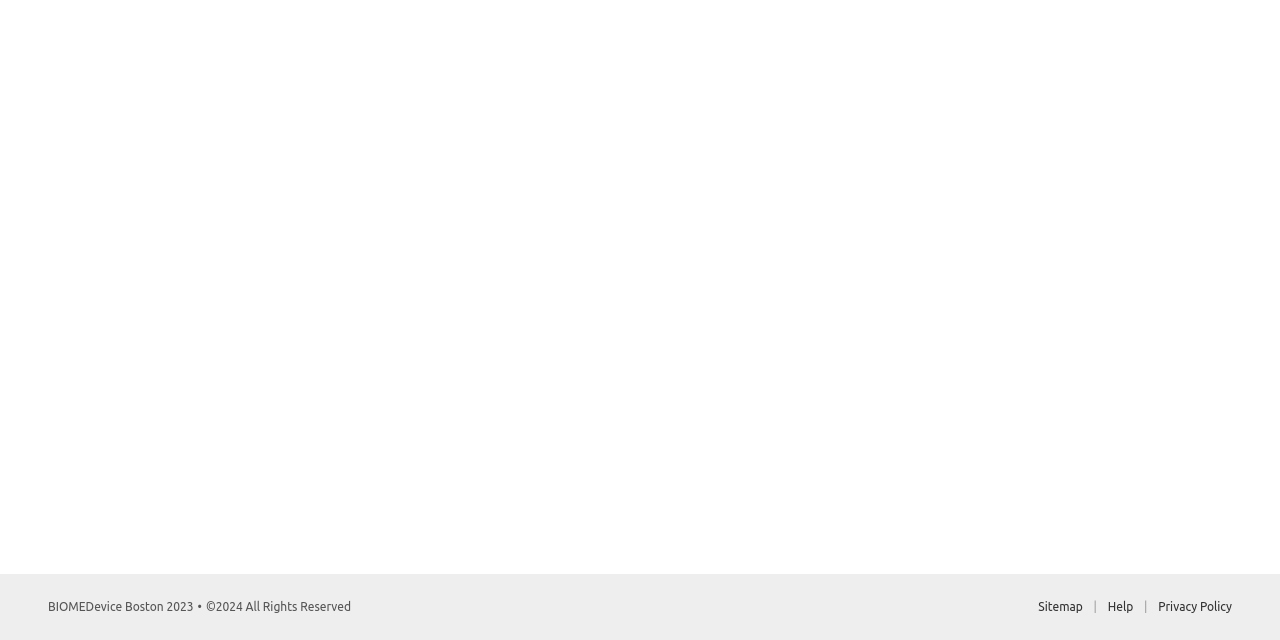Bounding box coordinates should be provided in the format (top-left x, top-left y, bottom-right x, bottom-right y) with all values between 0 and 1. Identify the bounding box for this UI element: Sitemap

[0.811, 0.938, 0.846, 0.958]